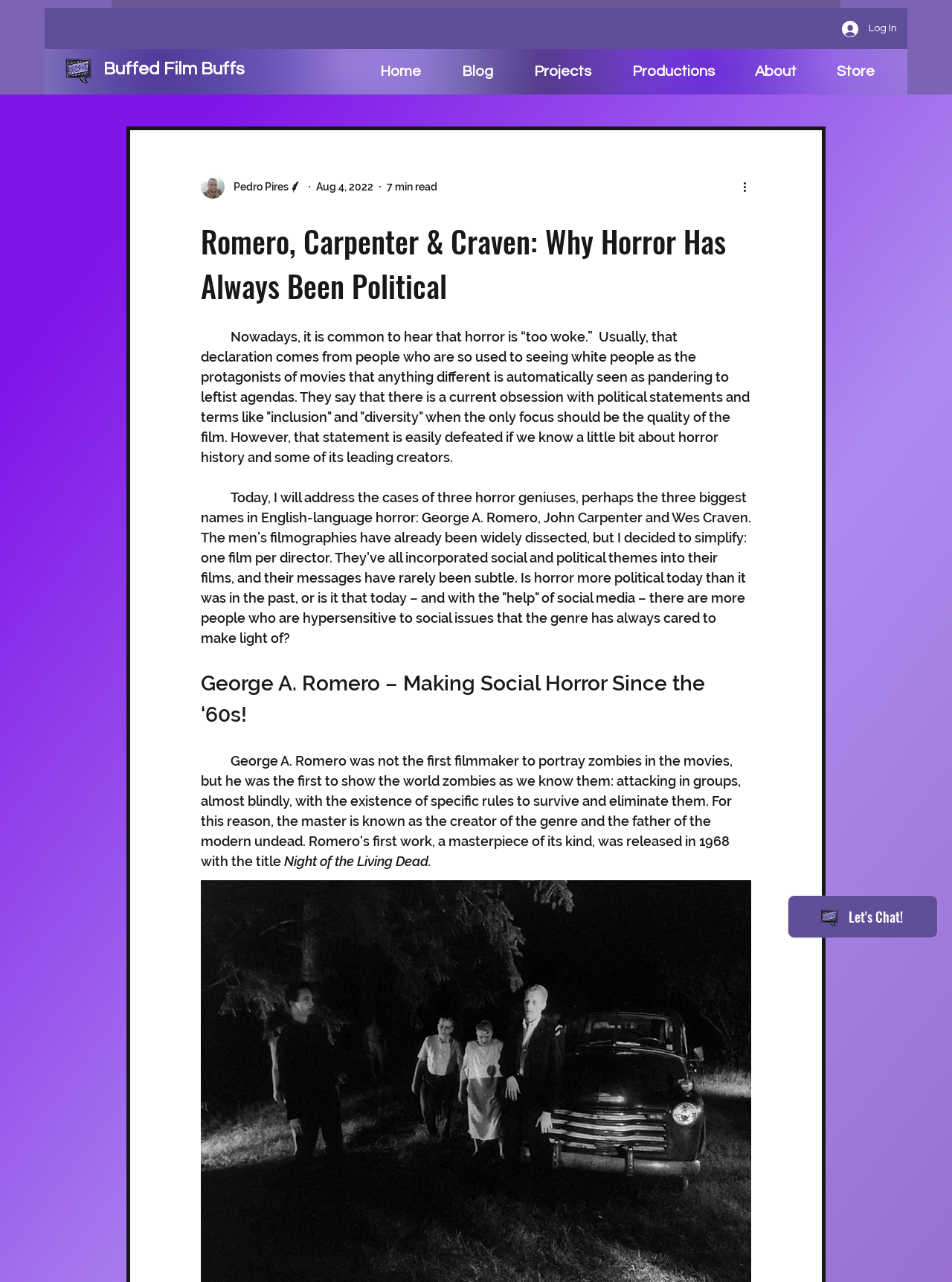Illustrate the webpage thoroughly, mentioning all important details.

The webpage is about Buffed Film Buffs, a film review website. At the top right corner, there is a "Log In" button accompanied by a small image. On the top left, there is a link to the website's store on Teespring, represented by a small image. Next to it, the website's name "Buffed Film Buffs" is displayed as a link.

Below the top section, there is a navigation menu labeled "Site" that spans across the page. The menu contains links to different sections of the website, including "Home", "Blog", "Projects", "Productions", "About", and "Store".

The main content of the page is an article titled "Romero, Carpenter & Craven: Why Horror Has Always Been Political". The article is written by Pedro Pires, whose picture is displayed alongside his name and title "Writer". The article's publication date and estimated reading time are also shown.

The article itself is divided into several sections, with headings and paragraphs of text. The text discusses the role of politics in horror movies, citing examples from the works of George A. Romero, John Carpenter, and Wes Craven. There are no images within the article, but there is a button labeled "More actions" at the bottom right corner.

At the bottom right corner of the page, there is a Wix Chat iframe that takes up about a quarter of the page's width.